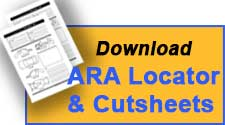Explain all the elements you observe in the image.

The image displays a vibrant and informative graphic encouraging users to download the ARA Locator and Cutsheets. It features prominently bold text that reads "Download ARA Locator & Cutsheets" over a contrasting yellow background. The accompanying visual elements include illustrations of sheets, likely representing the downloadable content. This visual serves as a call to action, aimed at helping users access resources pertaining to auto recycling, enhancing their understanding and engagement with the topic. The design is visually striking, making it an effective component of the webpage focused on auto recycling and related services.